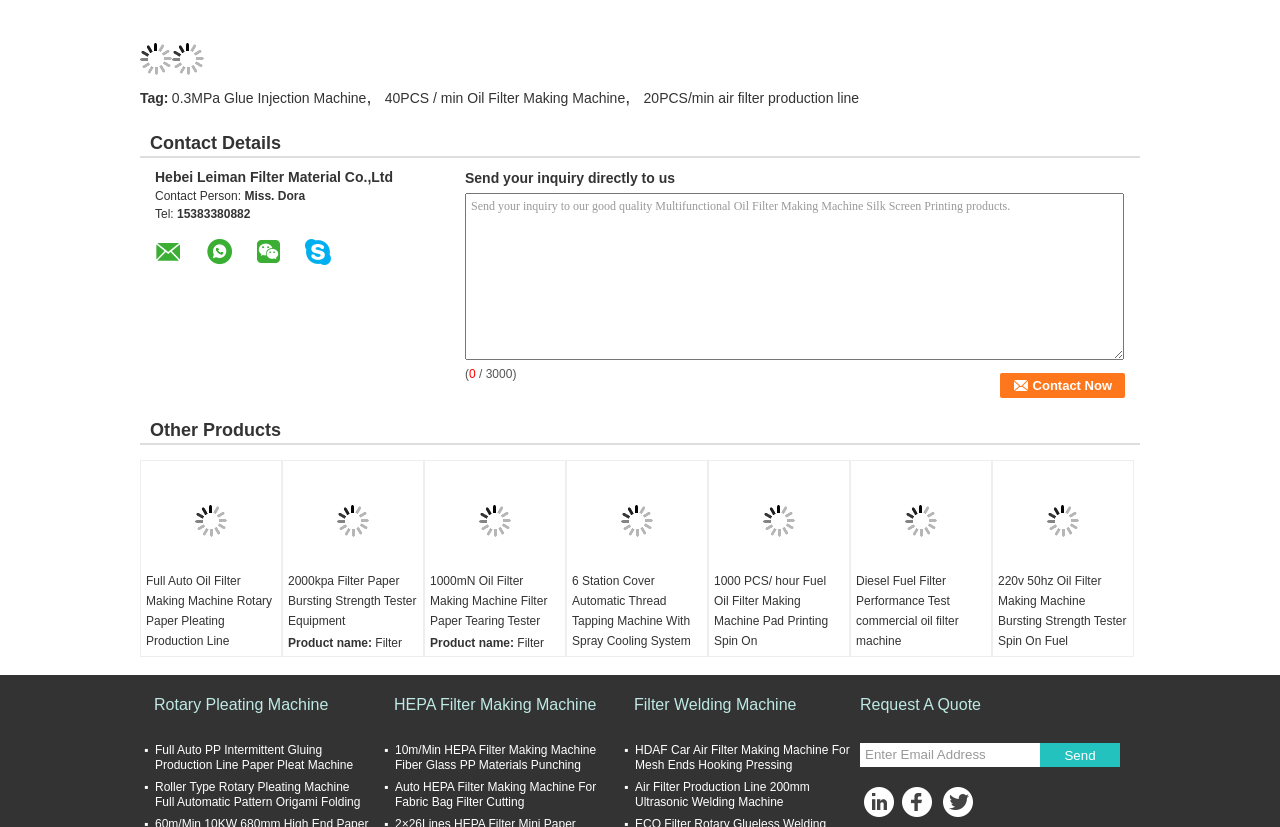Using details from the image, please answer the following question comprehensively:
How many links are there in the 'Other Products' section?

I counted the number of links in the 'Other Products' section, which is located at the bottom-left corner of the page, and found 10 links.